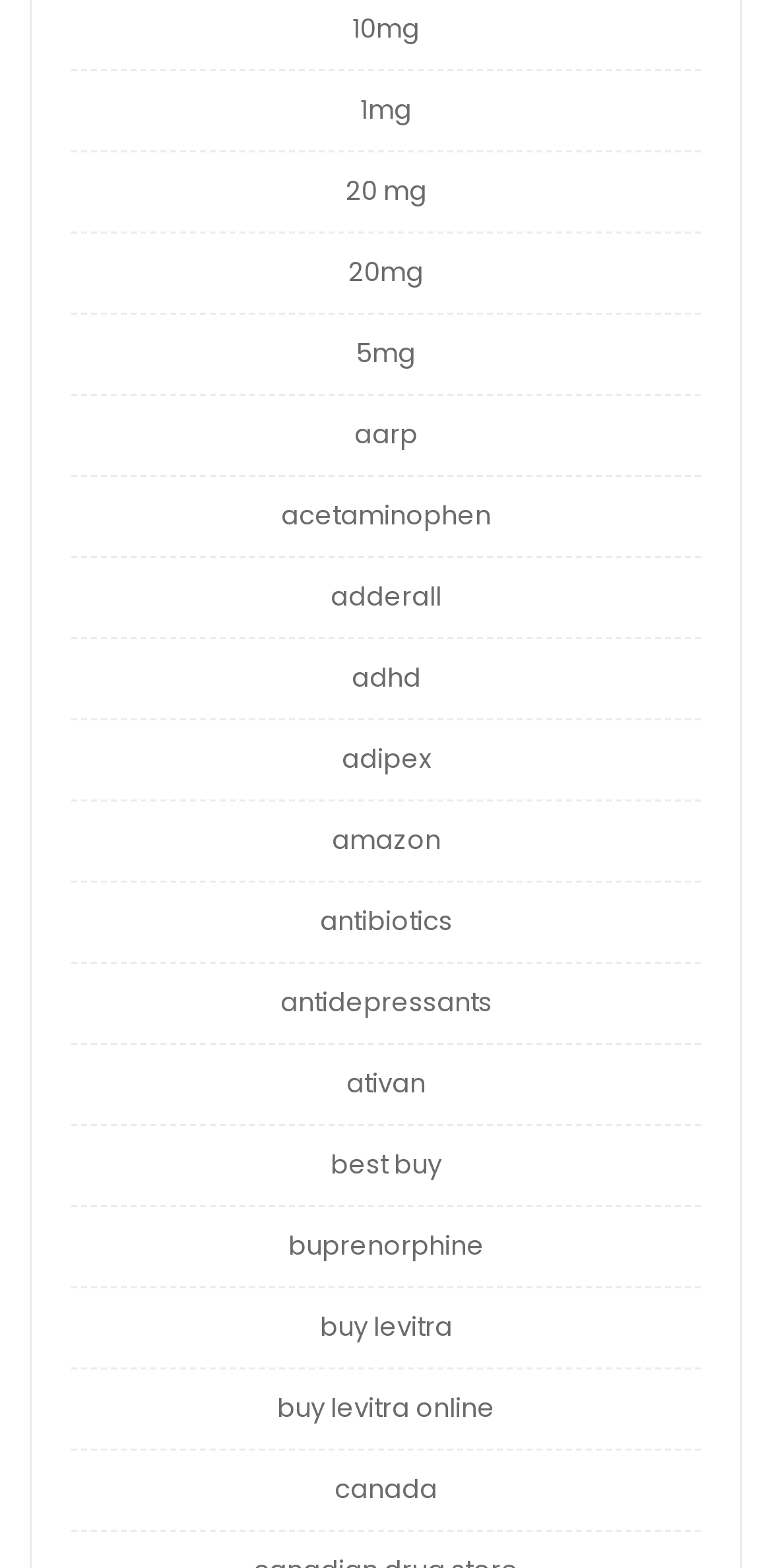What is the vertical position of the link 'acetaminophen' compared to the link 'aarp'?
Answer the question with a thorough and detailed explanation.

By comparing the y1 and y2 coordinates of the bounding box of the link elements, I found that the link 'acetaminophen' has a higher y1 and y2 value than the link 'aarp', which suggests that it is positioned below the link 'aarp' on the webpage.